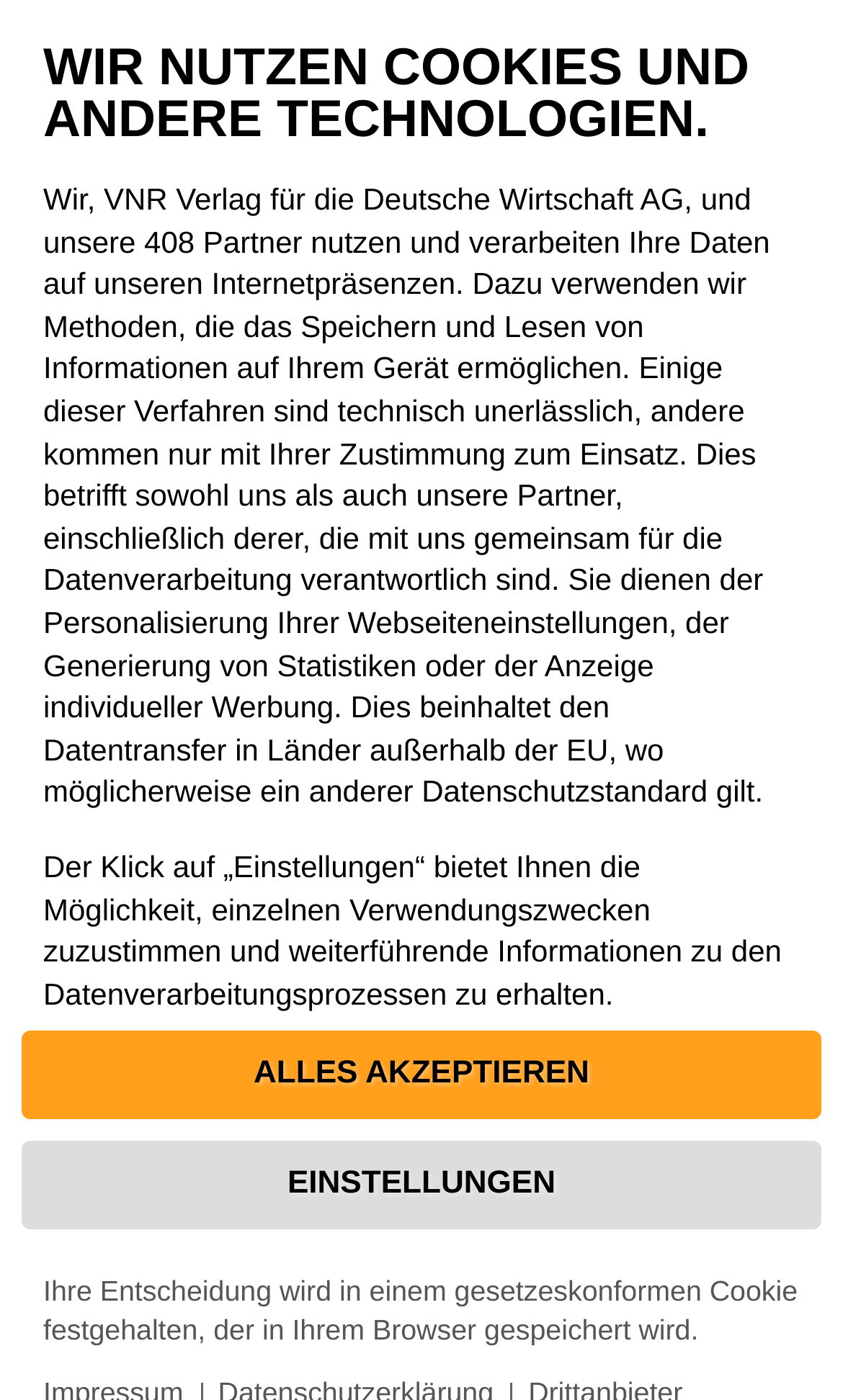Pinpoint the bounding box coordinates of the element that must be clicked to accomplish the following instruction: "Search for something". The coordinates should be in the format of four float numbers between 0 and 1, i.e., [left, top, right, bottom].

[0.536, 0.034, 0.876, 0.093]